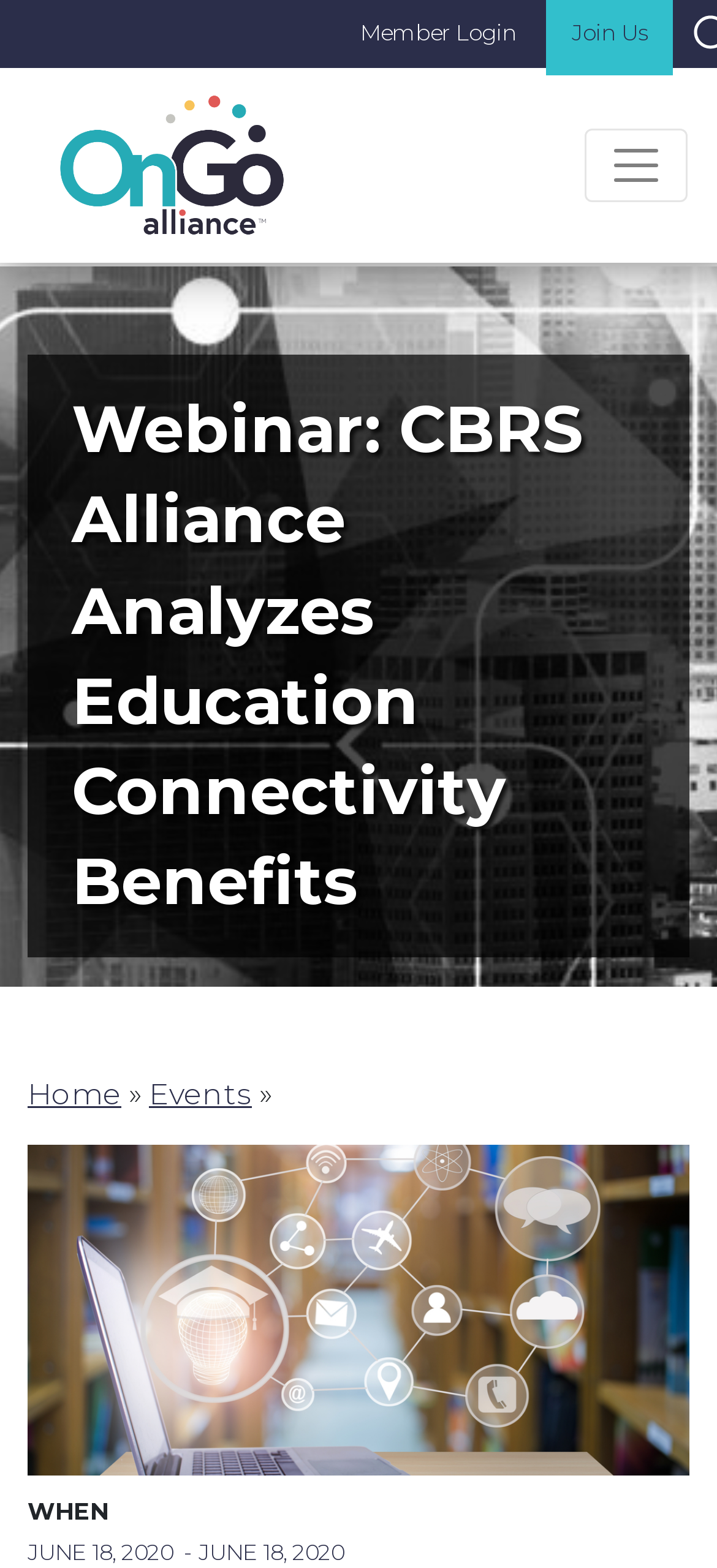What is the date of the webinar?
Please give a well-detailed answer to the question.

I found the date by looking at the StaticText element with the text 'JUNE 18, 2020 \xa0- JUNE 18, 2020' which is a child of the element with the text 'WHEN', indicating that it is the date of the webinar.